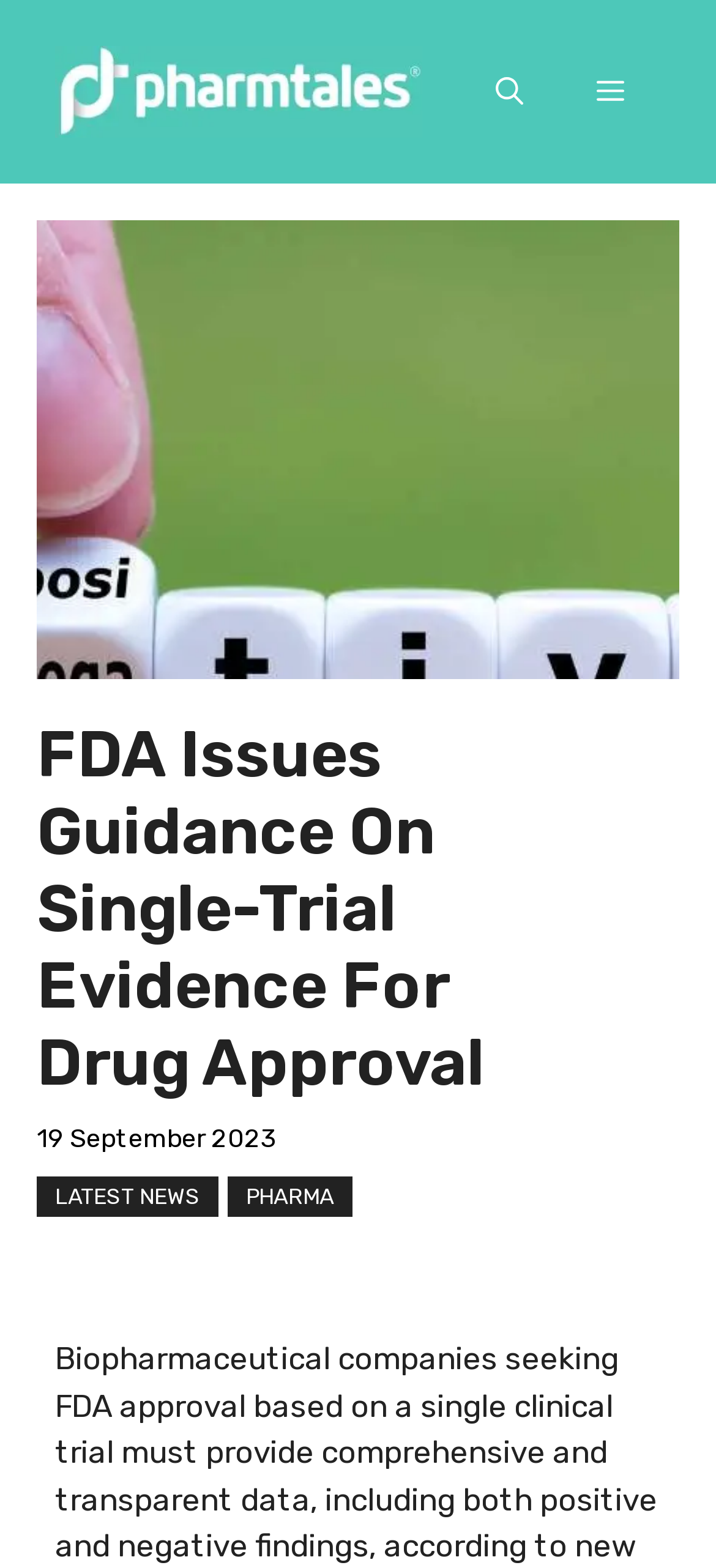Calculate the bounding box coordinates for the UI element based on the following description: "aria-label="Open search"". Ensure the coordinates are four float numbers between 0 and 1, i.e., [left, top, right, bottom].

[0.641, 0.023, 0.782, 0.094]